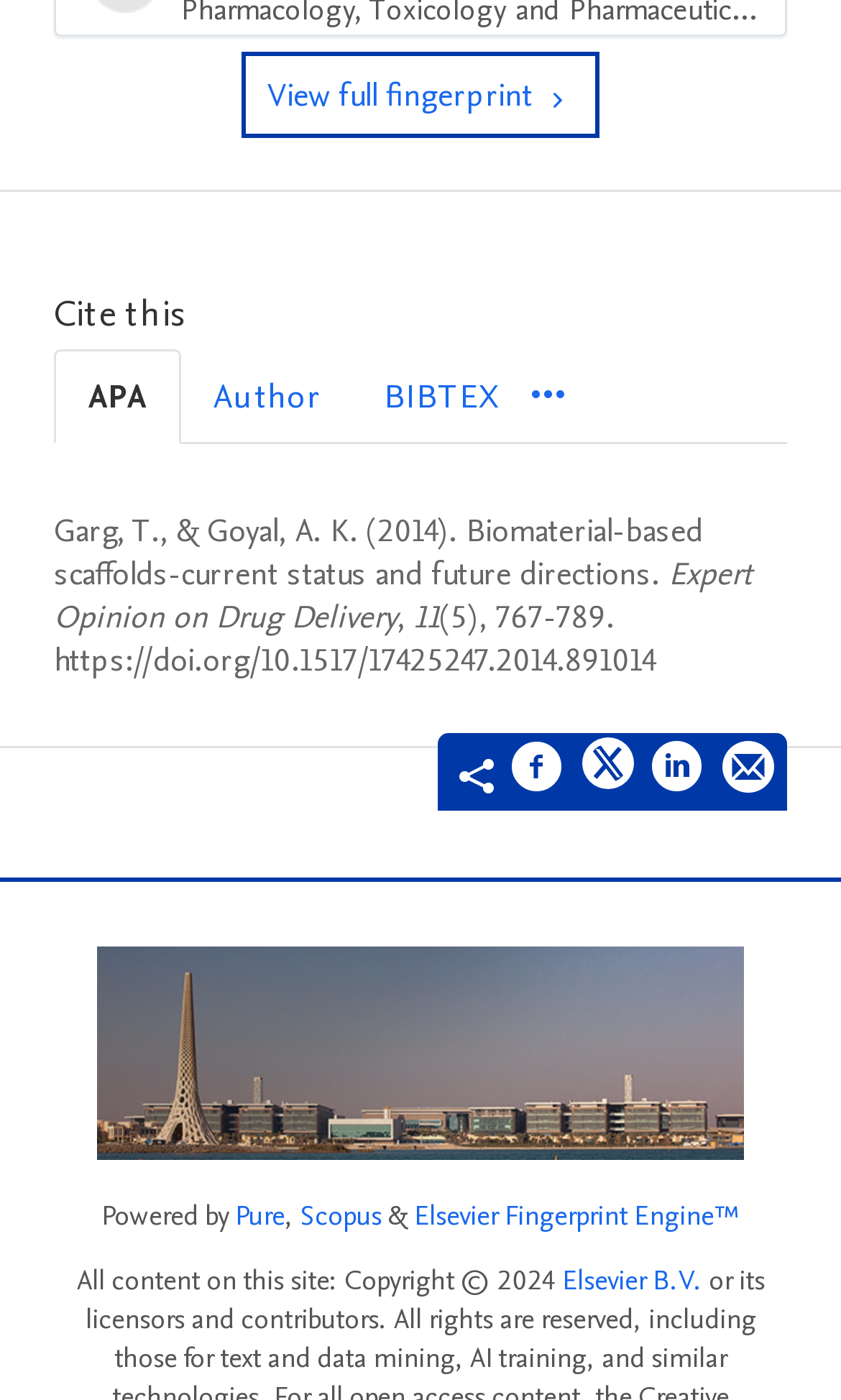Kindly determine the bounding box coordinates of the area that needs to be clicked to fulfill this instruction: "View full fingerprint".

[0.287, 0.037, 0.713, 0.099]